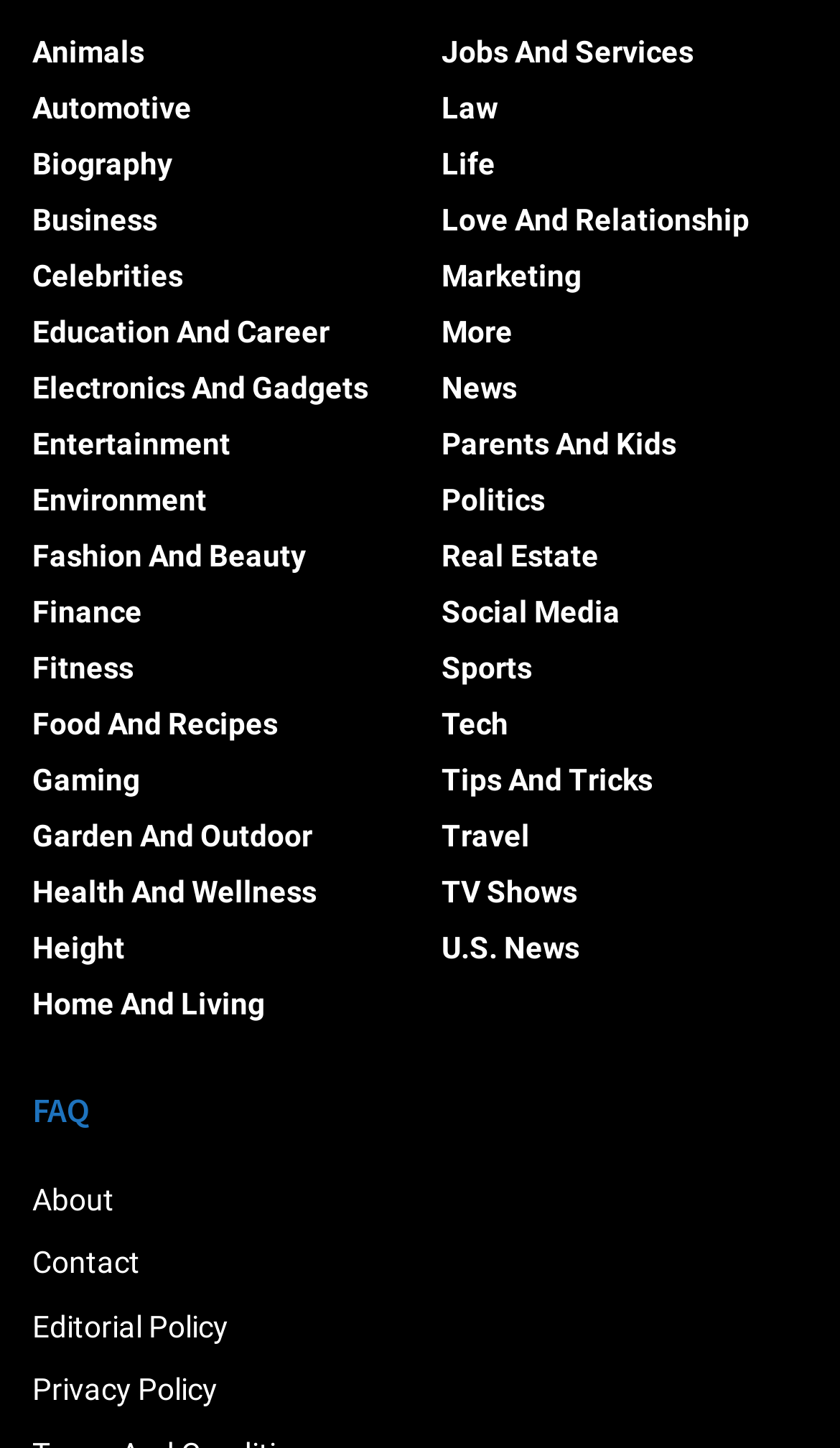Highlight the bounding box coordinates of the element that should be clicked to carry out the following instruction: "Learn about Health and Wellness". The coordinates must be given as four float numbers ranging from 0 to 1, i.e., [left, top, right, bottom].

[0.038, 0.603, 0.377, 0.627]